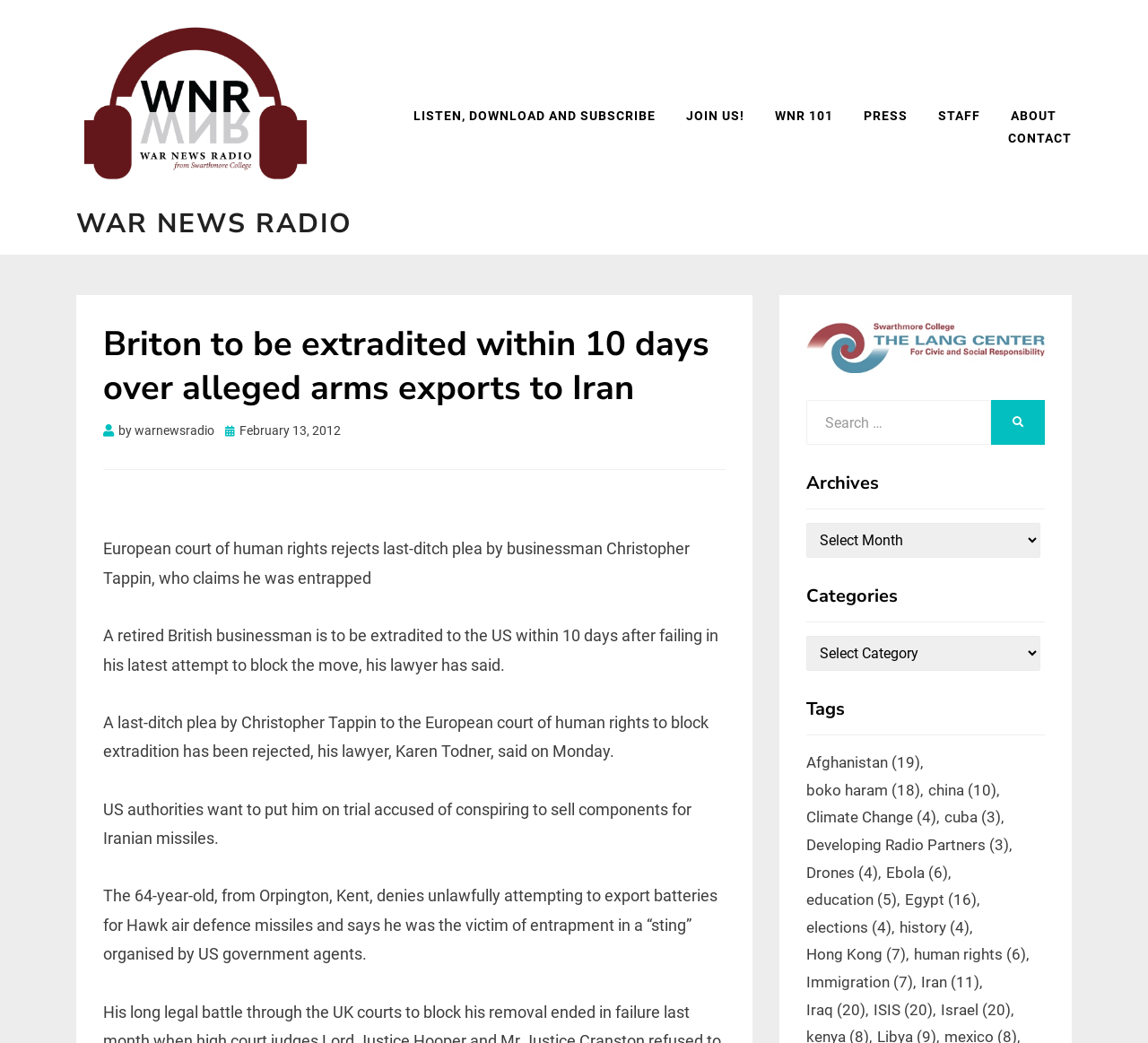Answer the question in one word or a short phrase:
What is the category of the news article 'Afghanistan'?

Archives